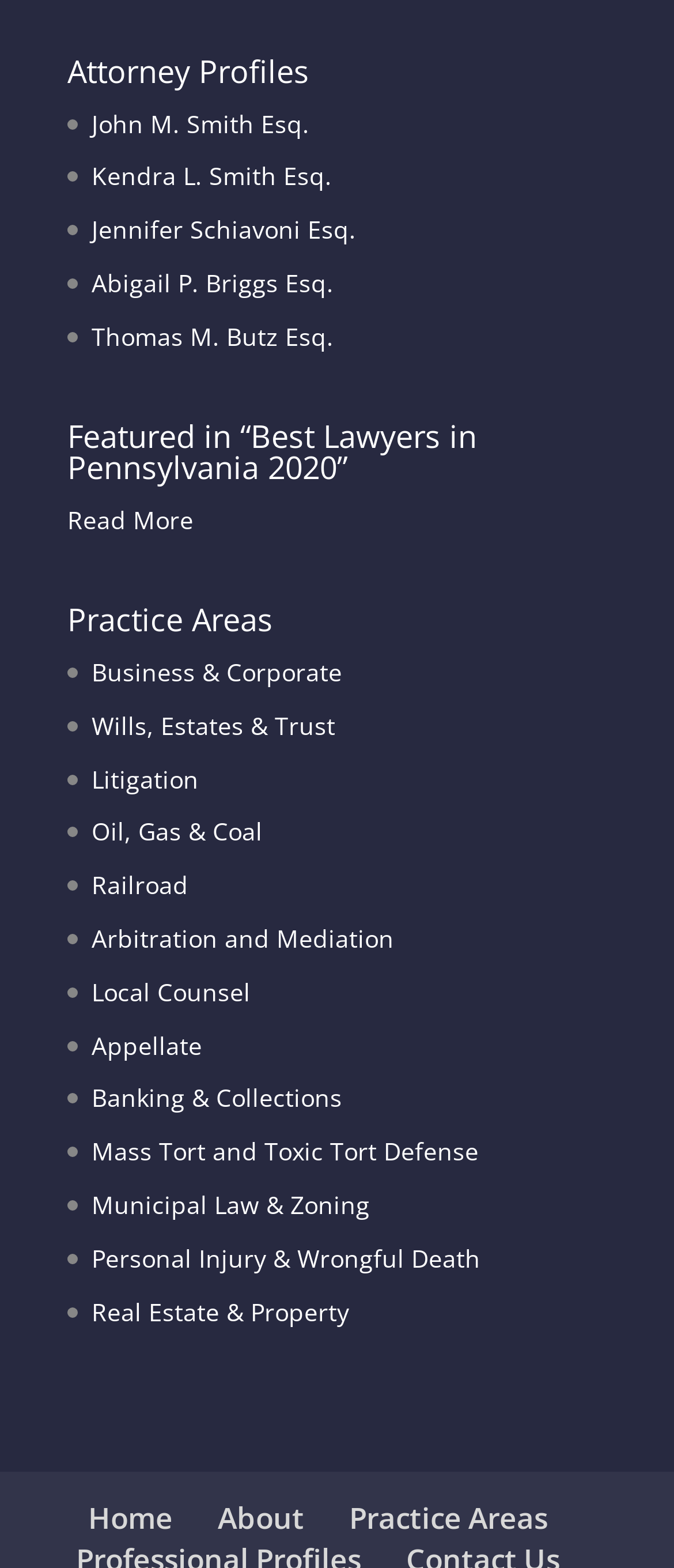Please answer the following question using a single word or phrase: 
What is the name of the first attorney profile?

John M. Smith Esq.